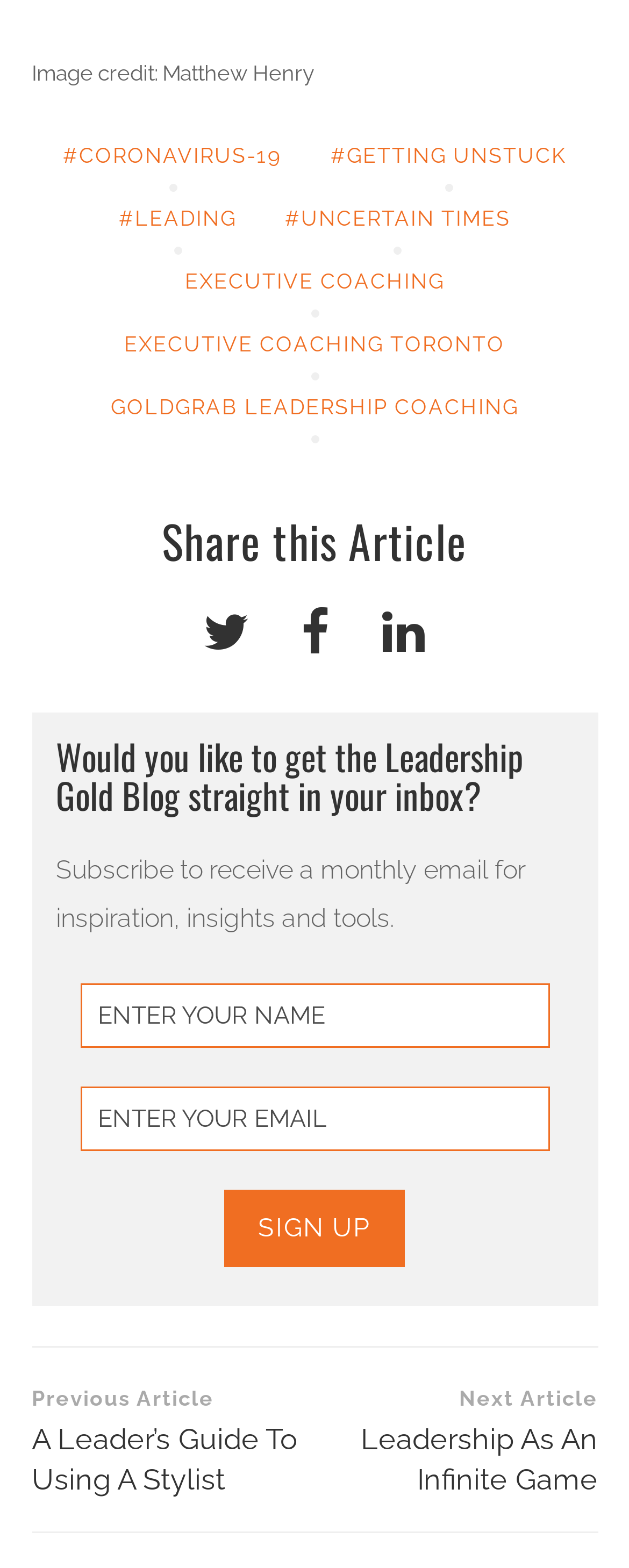Refer to the element description #Coronavirus-19 and identify the corresponding bounding box in the screenshot. Format the coordinates as (top-left x, top-left y, bottom-right x, bottom-right y) with values in the range of 0 to 1.

[0.1, 0.087, 0.449, 0.128]